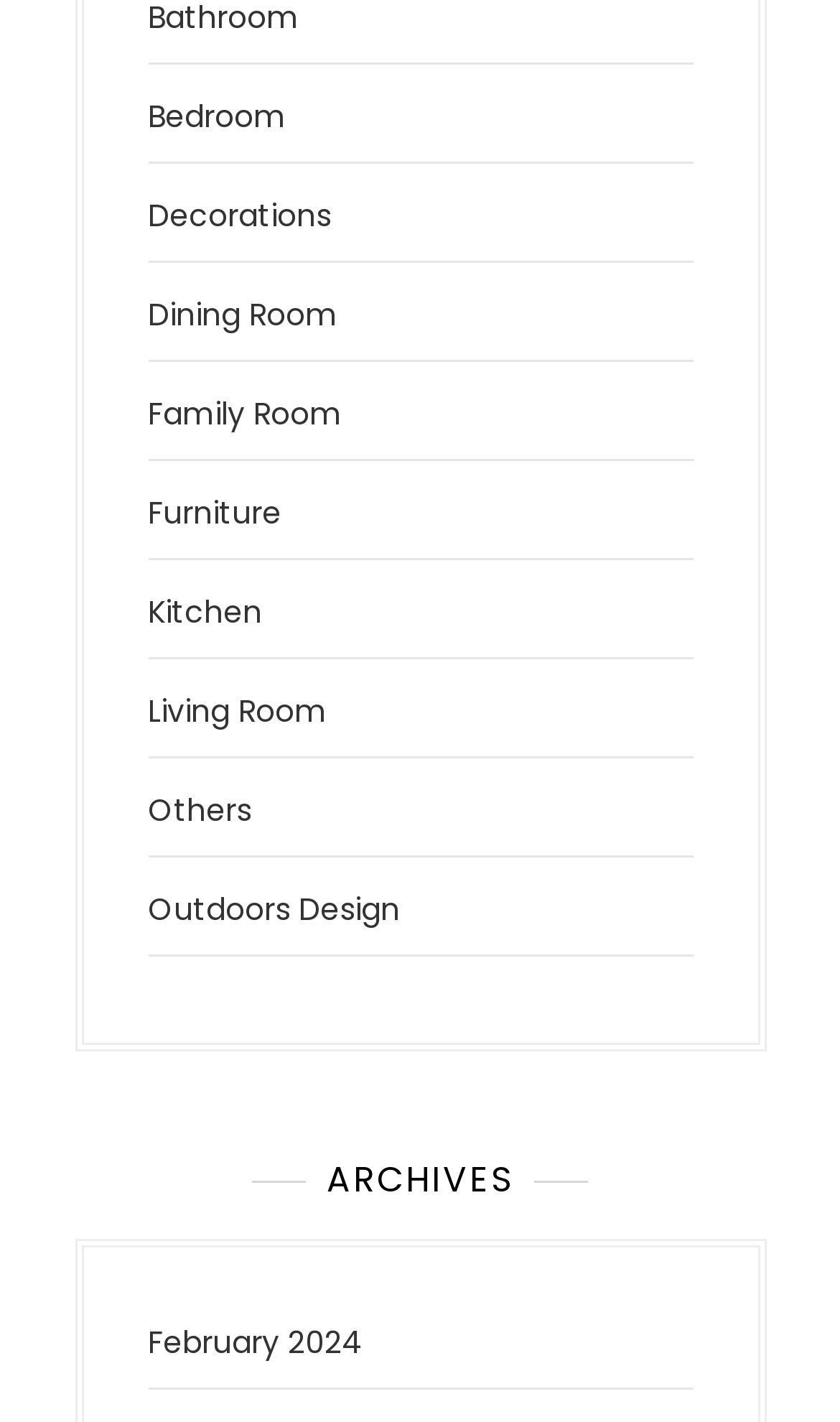Please determine the bounding box coordinates of the clickable area required to carry out the following instruction: "Discover Outdoors Design ideas". The coordinates must be four float numbers between 0 and 1, represented as [left, top, right, bottom].

[0.176, 0.624, 0.476, 0.654]